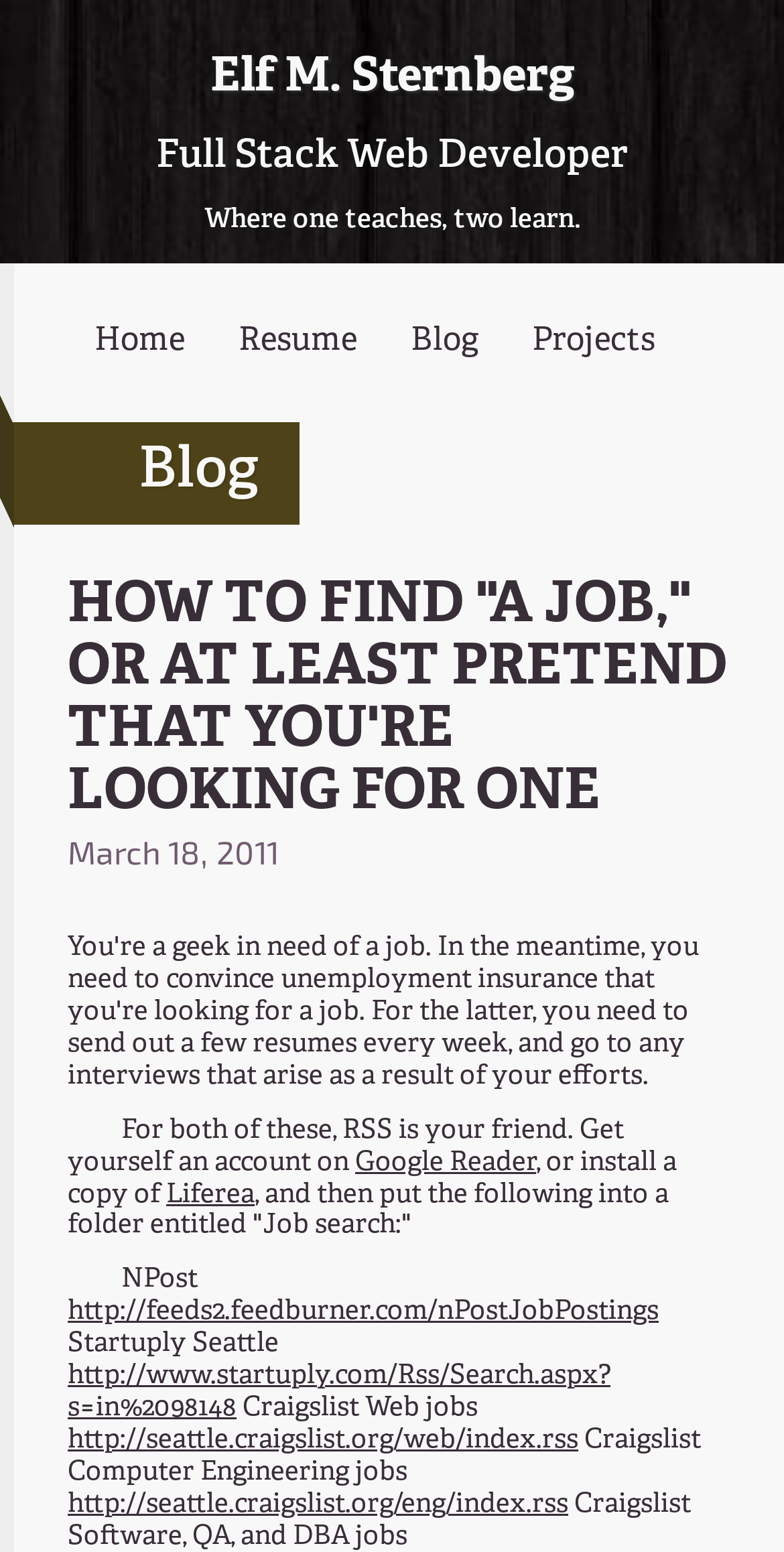Give the bounding box coordinates for the element described by: "Google Reader".

[0.453, 0.738, 0.684, 0.76]